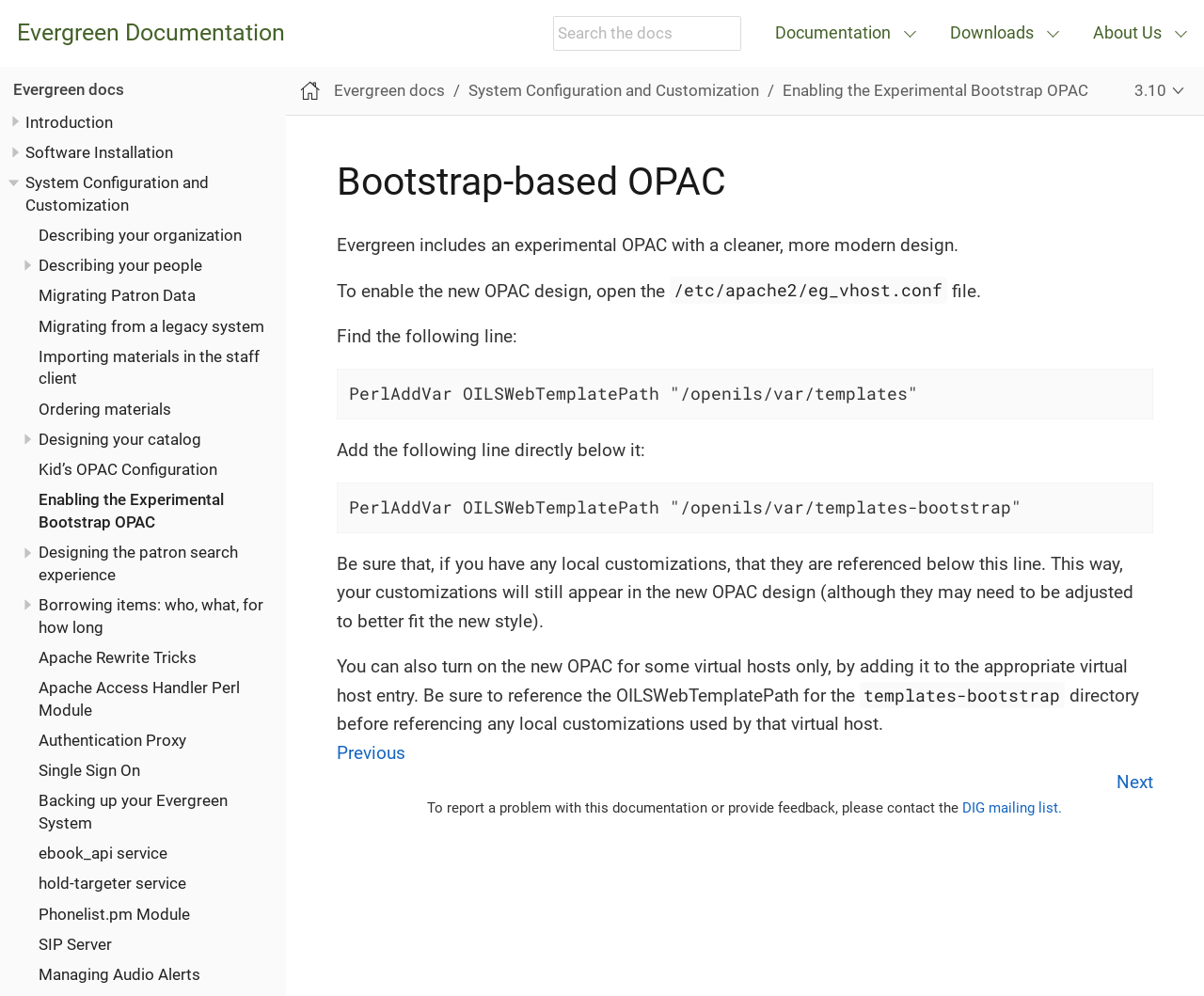Could you specify the bounding box coordinates for the clickable section to complete the following instruction: "Click on the 'Introduction' link"?

[0.021, 0.113, 0.094, 0.132]